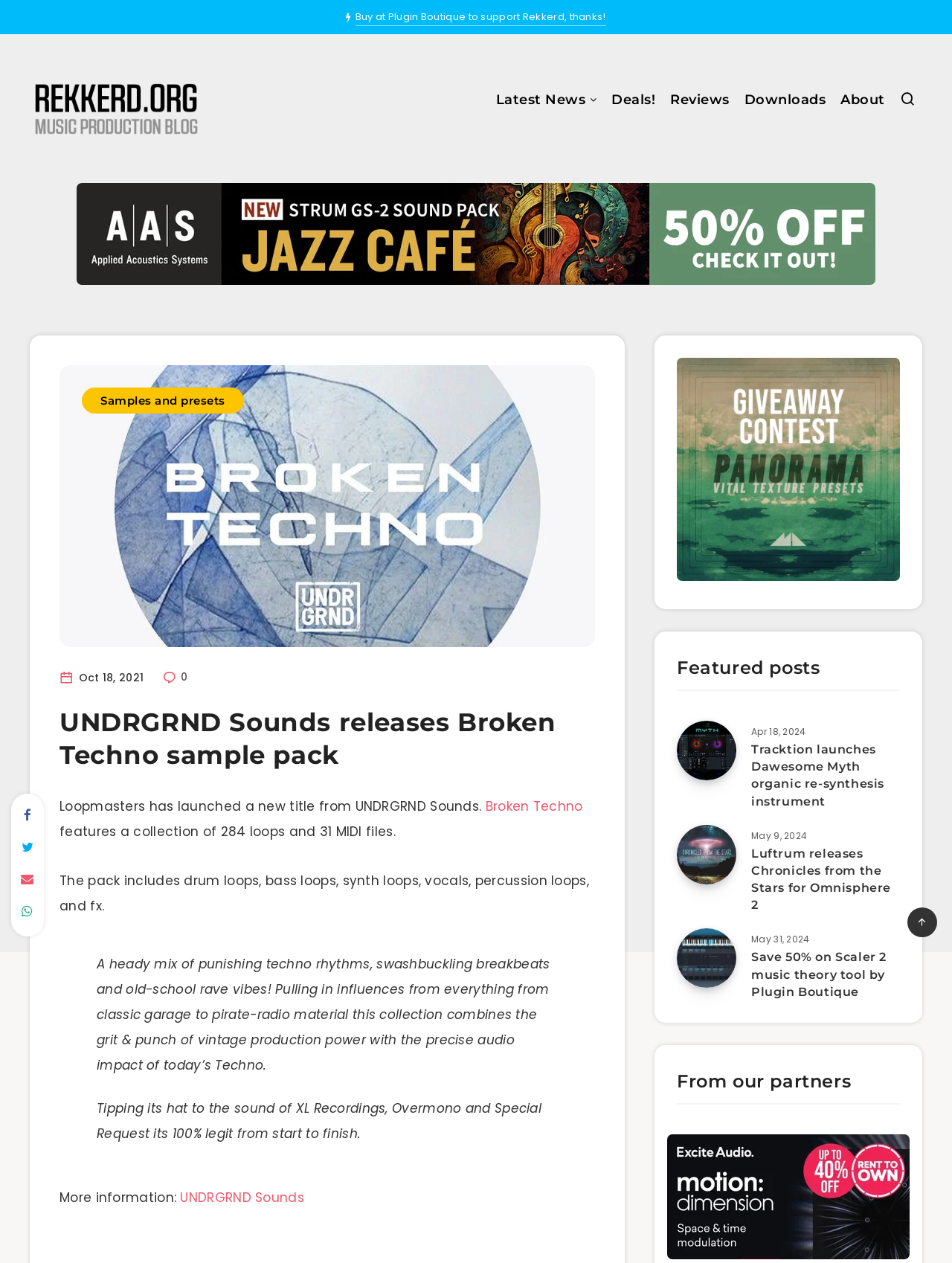What is the name of the website that launched the new title?
Give a detailed explanation using the information visible in the image.

The question asks for the name of the website that launched the new title, which can be found in the static text 'Loopmasters has launched a new title from UNDRGRND Sounds'.